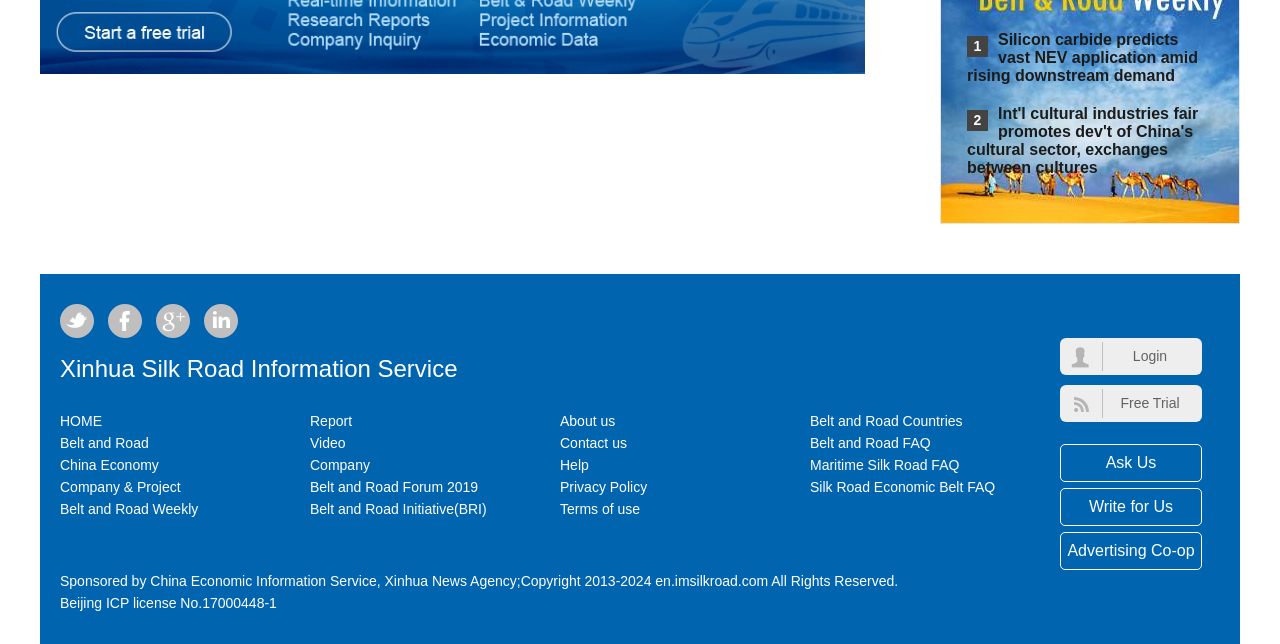Answer the following query concisely with a single word or phrase:
What is the name of the information service?

Xinhua Silk Road Information Service